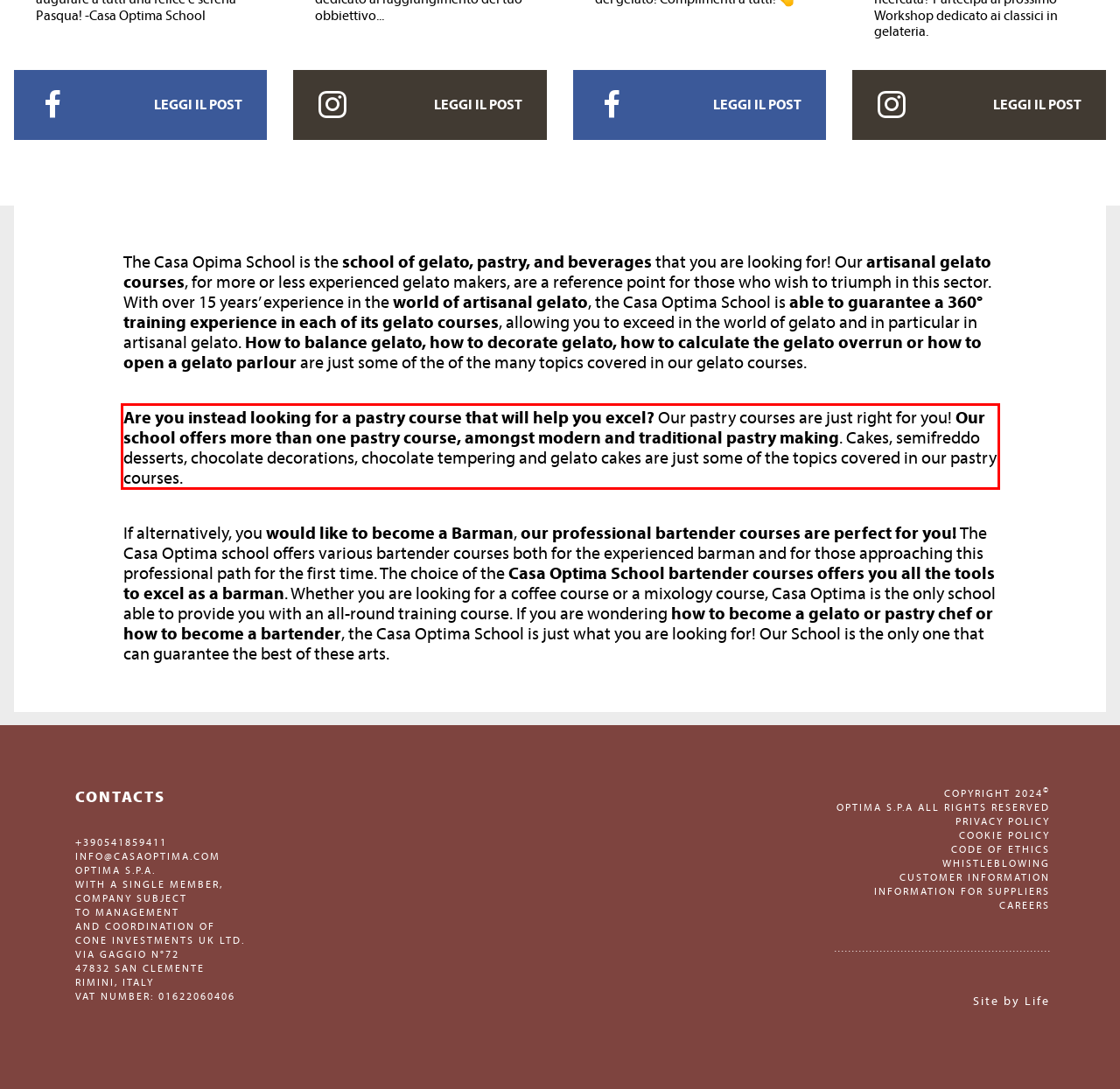Perform OCR on the text inside the red-bordered box in the provided screenshot and output the content.

Are you instead looking for a pastry course that will help you excel? Our pastry courses are just right for you! Our school offers more than one pastry course, amongst modern and traditional pastry making. Cakes, semifreddo desserts, chocolate decorations, chocolate tempering and gelato cakes are just some of the topics covered in our pastry courses.